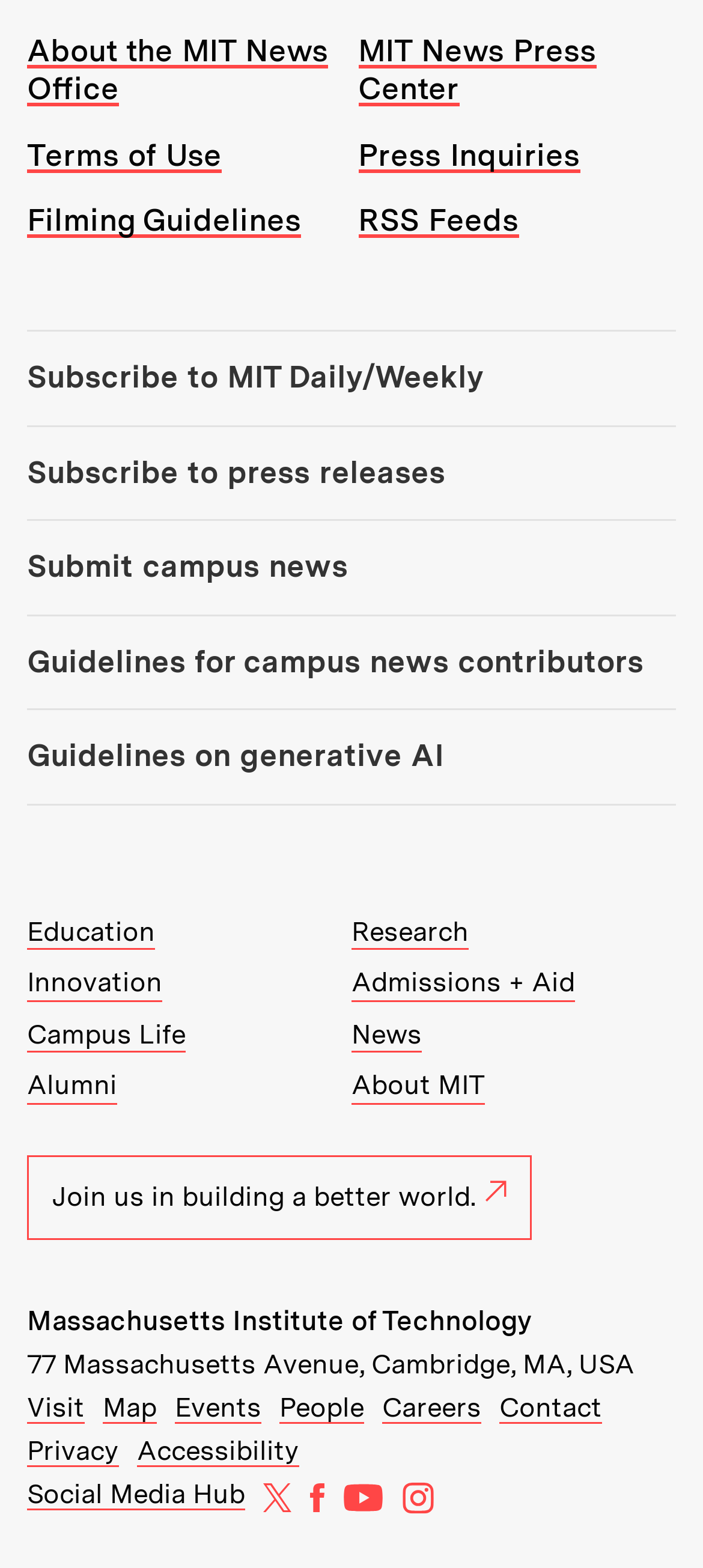Determine the bounding box coordinates of the clickable region to follow the instruction: "Subscribe to MIT Daily/Weekly".

[0.038, 0.212, 0.962, 0.272]